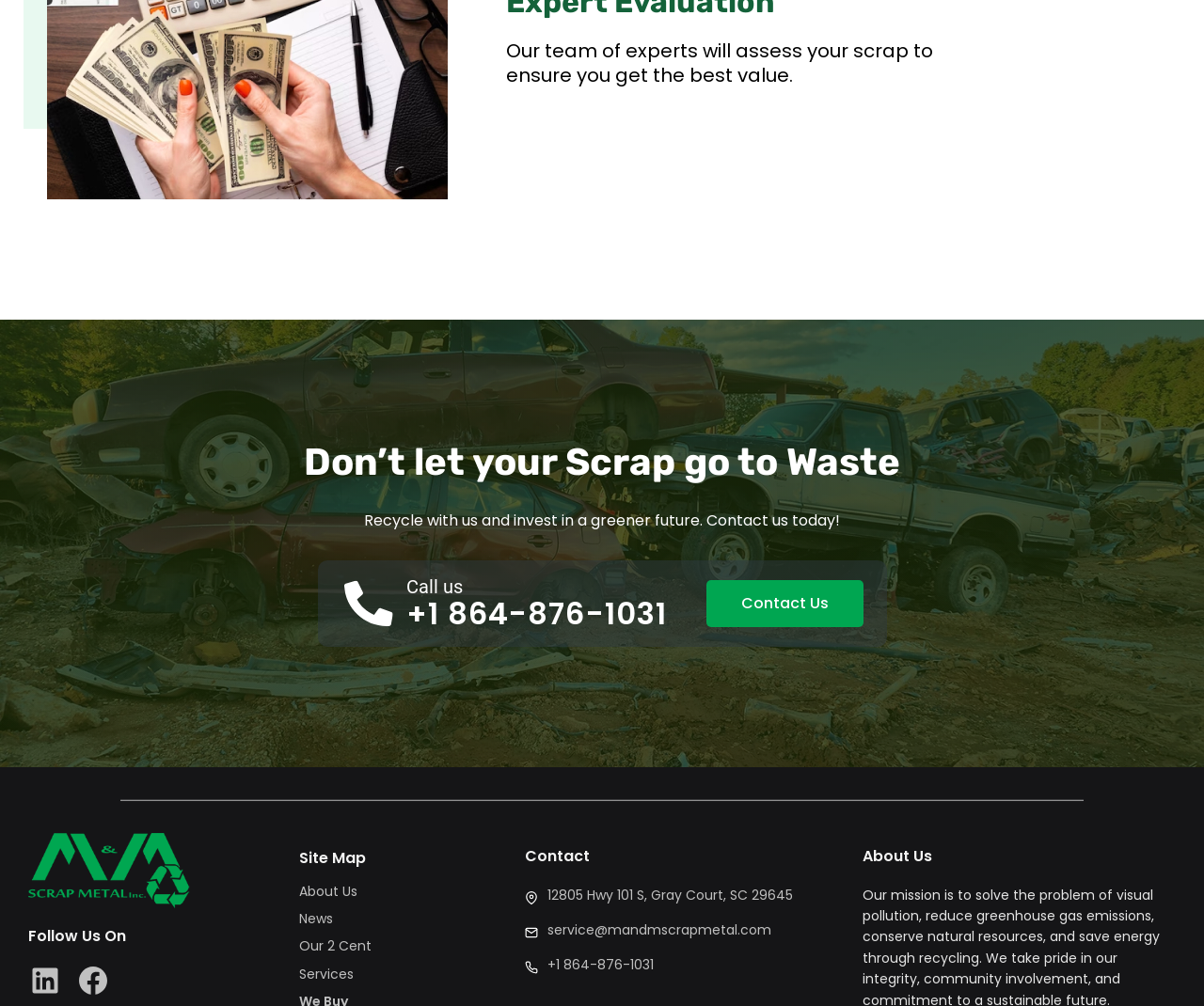Locate the bounding box coordinates of the clickable area to execute the instruction: "Follow us on LinkedIn". Provide the coordinates as four float numbers between 0 and 1, represented as [left, top, right, bottom].

[0.023, 0.958, 0.052, 0.992]